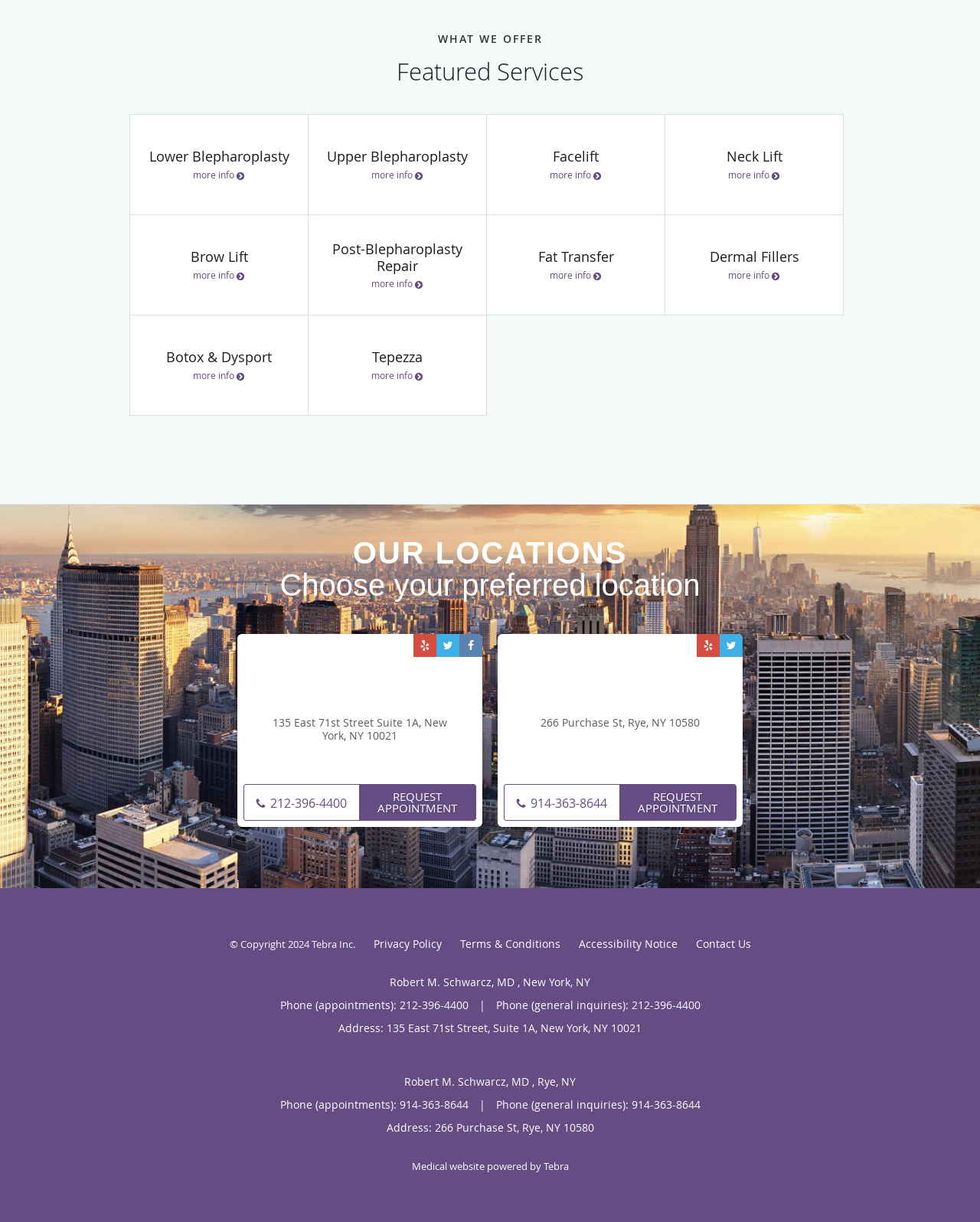Highlight the bounding box coordinates of the region I should click on to meet the following instruction: "Check the address of Rye office".

[0.552, 0.587, 0.714, 0.597]